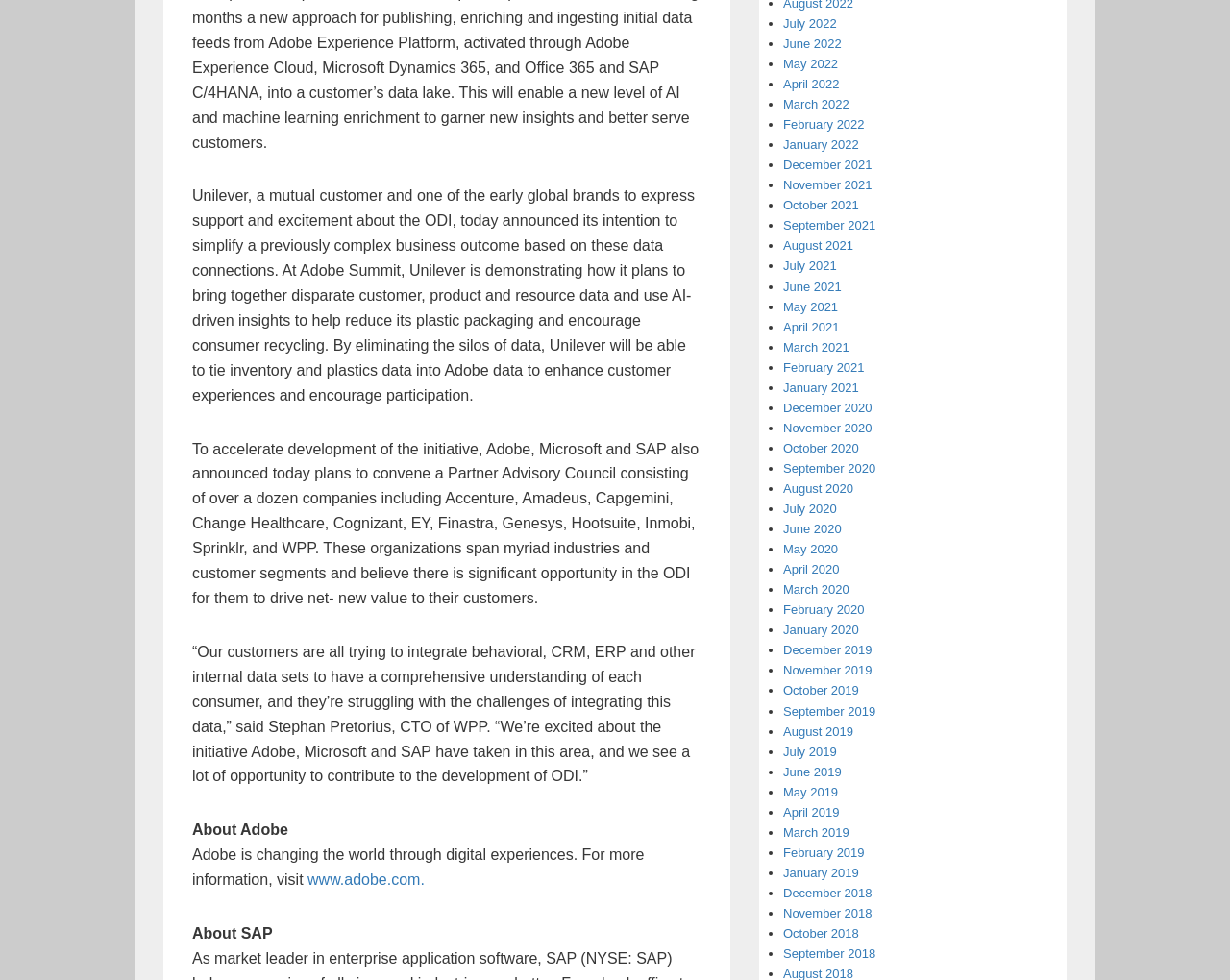Based on the provided description, "www.adobe.com.", find the bounding box of the corresponding UI element in the screenshot.

[0.25, 0.889, 0.345, 0.906]